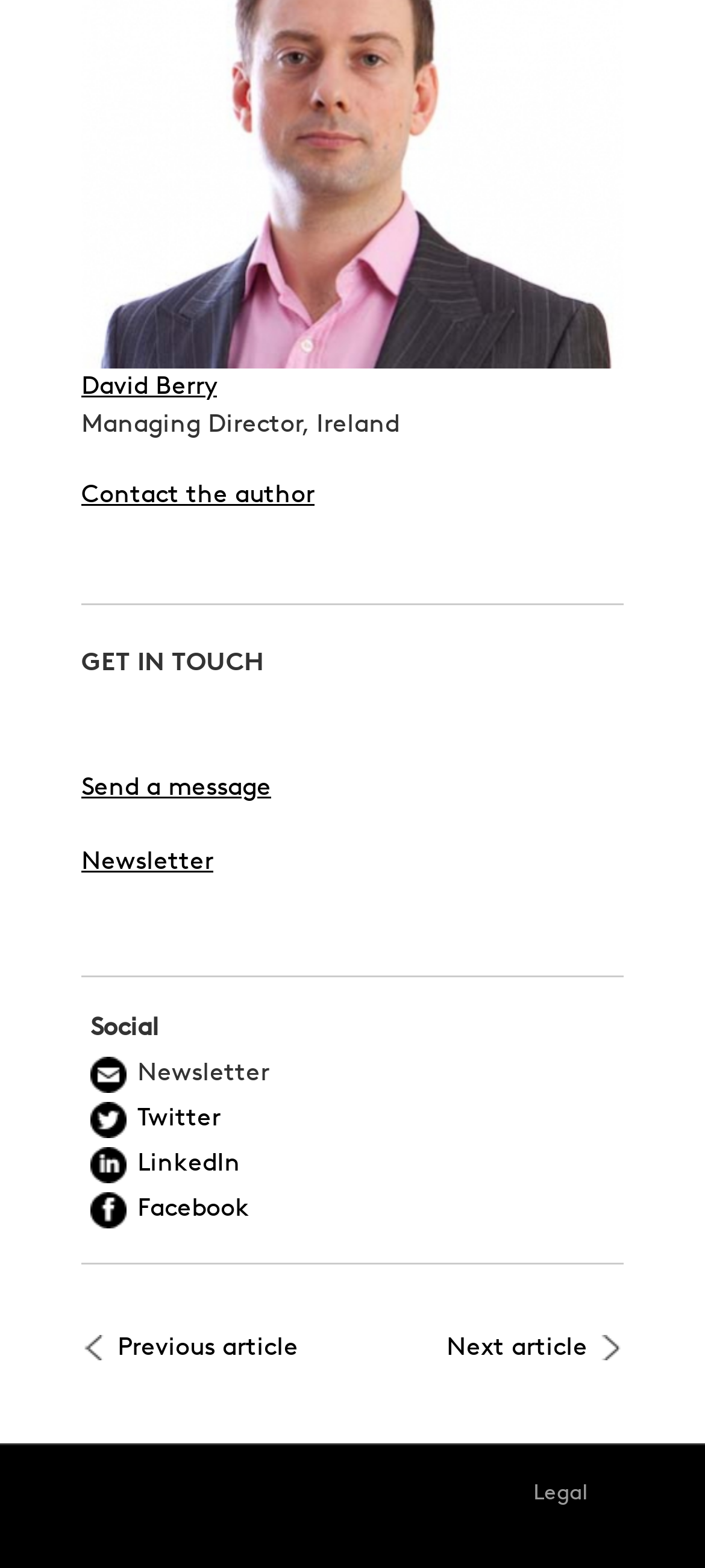What is the purpose of the 'GET IN TOUCH' section?
Look at the image and respond with a one-word or short-phrase answer.

To contact the author